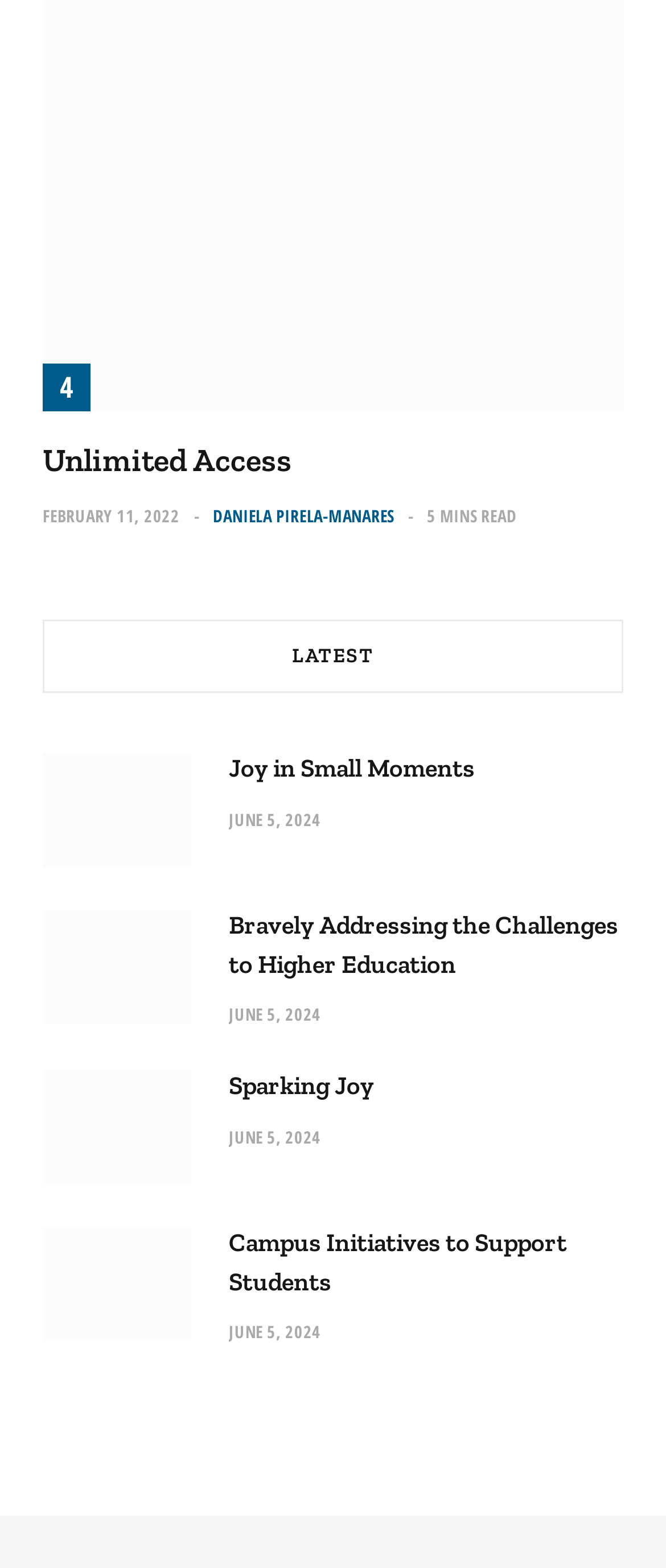Locate the bounding box coordinates of the segment that needs to be clicked to meet this instruction: "Check time of 'JUNE 5, 2024'".

[0.344, 0.514, 0.482, 0.53]